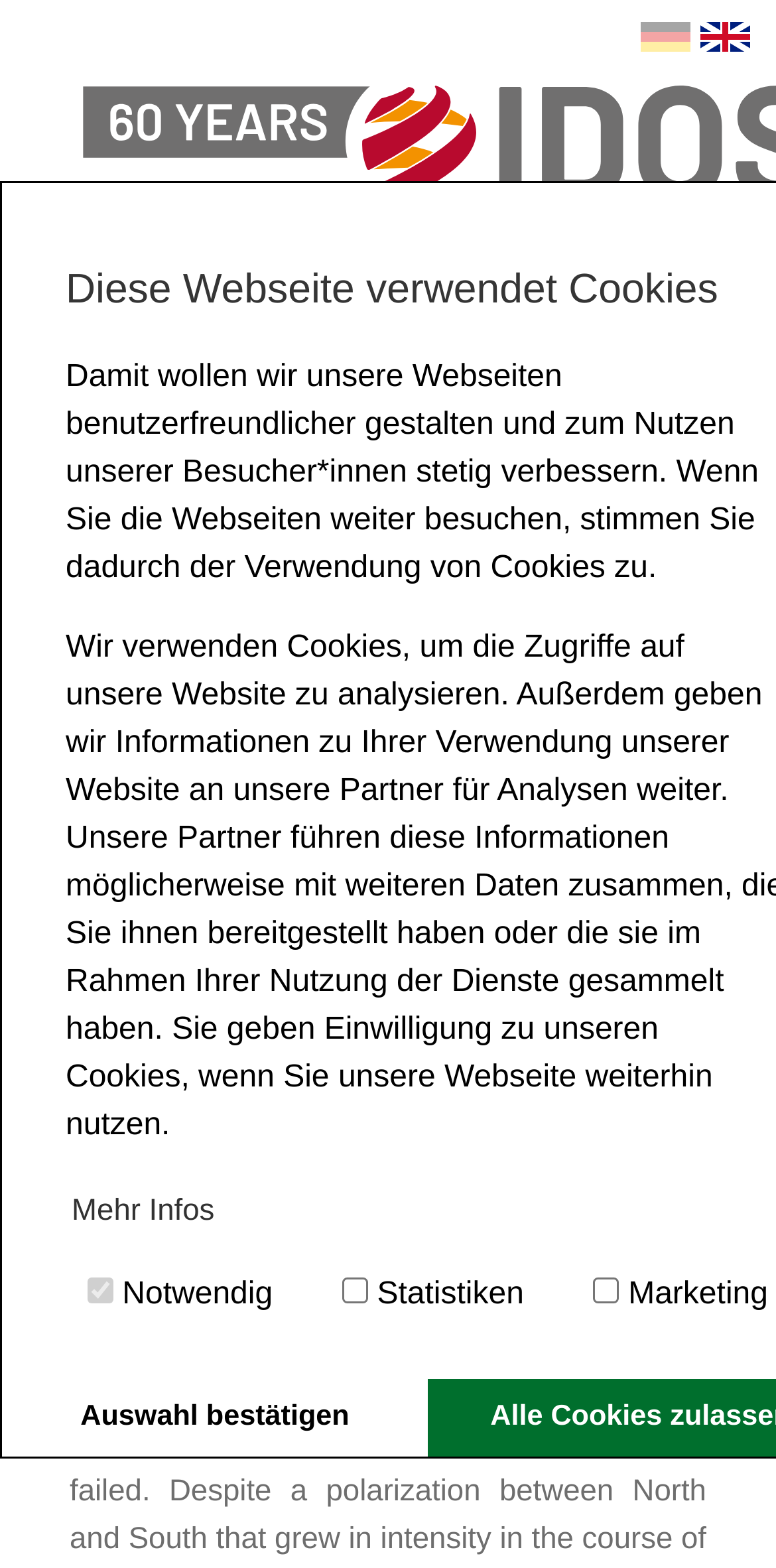What is the file size of the downloadable PDF?
Answer the question with a thorough and detailed explanation.

I found this information by looking at the text next to the 'Download PDF' button, which states '193 KB'. This indicates that the file size of the downloadable PDF is 193 kilobytes.